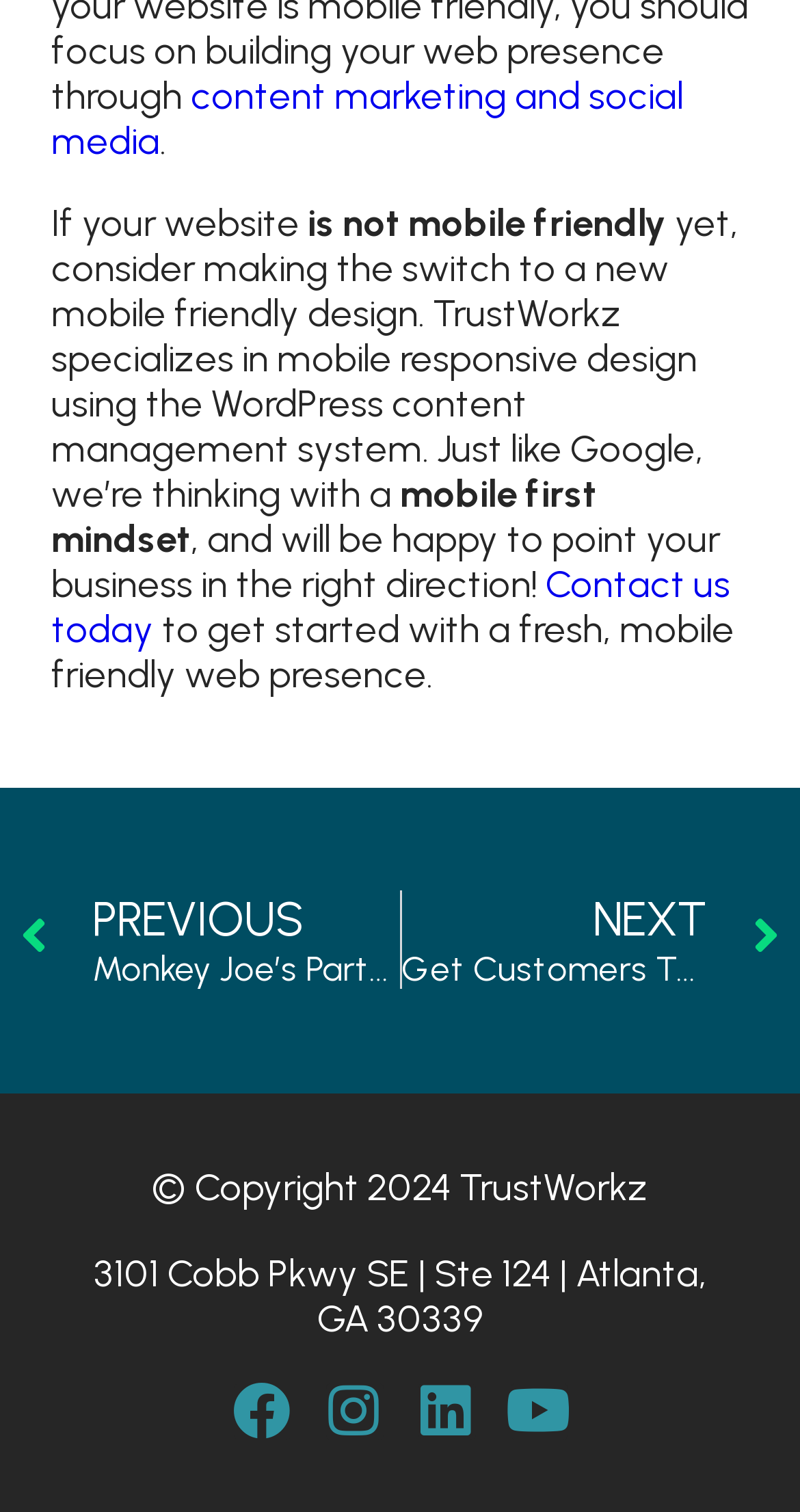Locate and provide the bounding box coordinates for the HTML element that matches this description: "Youtube".

[0.637, 0.914, 0.709, 0.952]